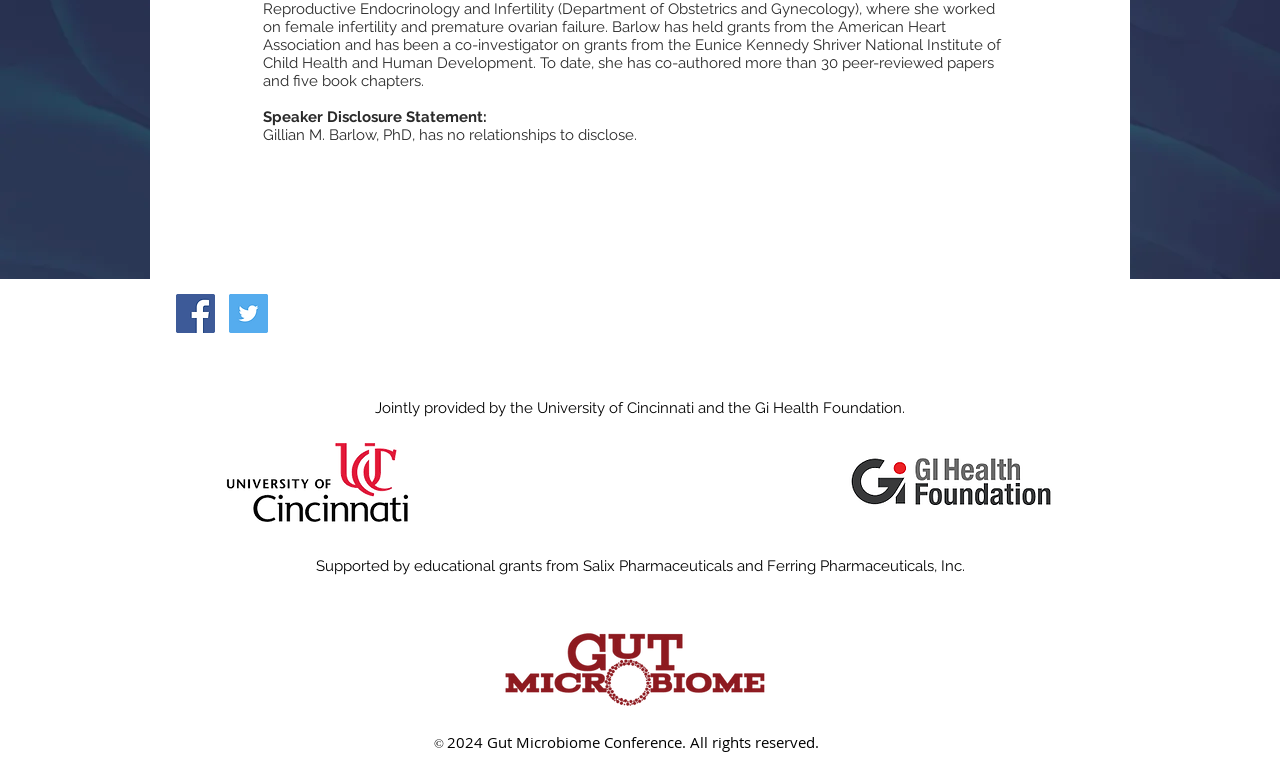Identify the bounding box of the UI element described as follows: "TOP". Provide the coordinates as four float numbers in the range of 0 to 1 [left, top, right, bottom].

[0.438, 0.383, 0.562, 0.533]